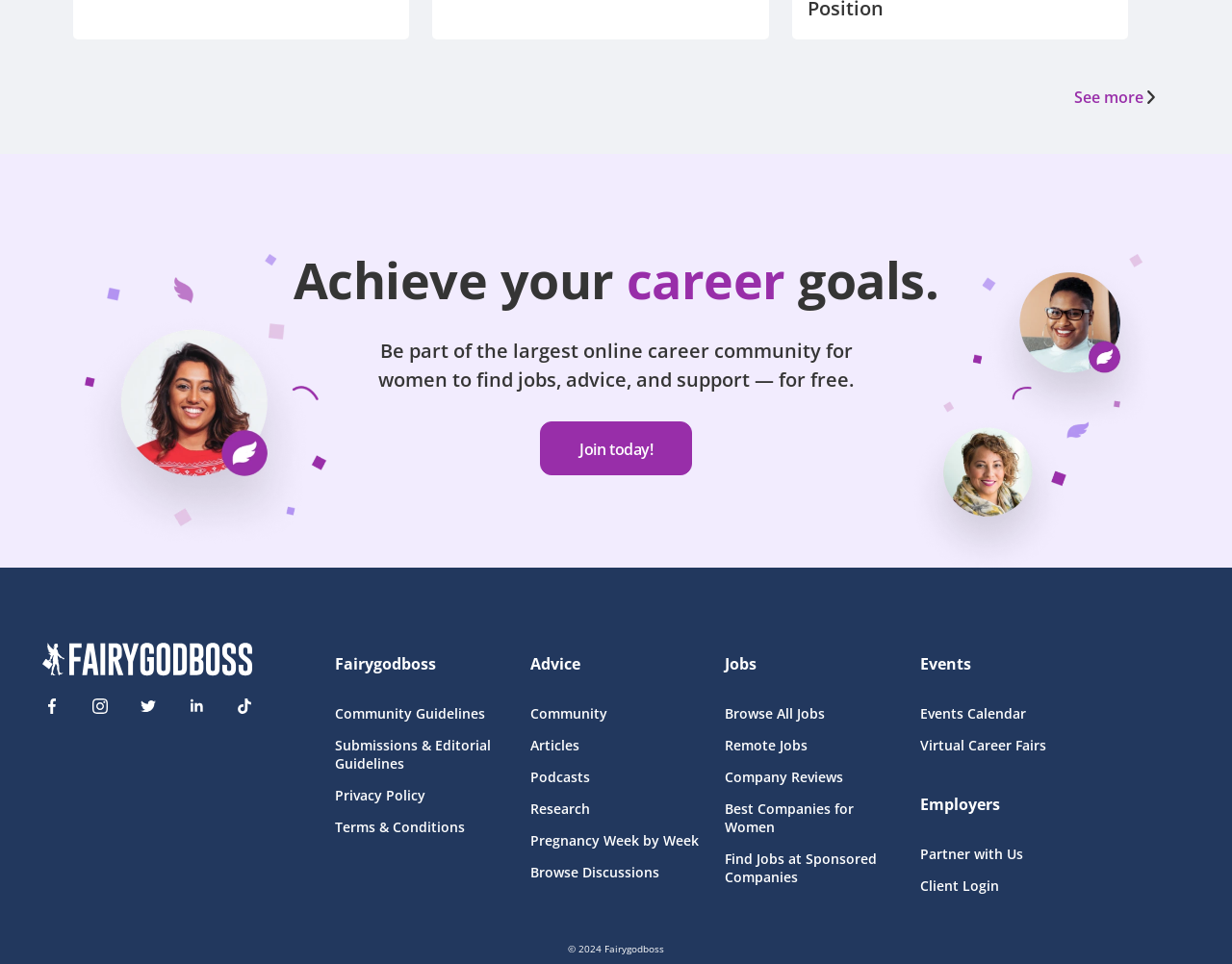What social media platforms can users find Fairygodboss on?
Using the image, provide a detailed and thorough answer to the question.

The webpage provides links to Fairygodboss's social media profiles on Facebook, Instagram, Twitter, Linkedin, and TikTok. These links are located at the bottom of the webpage, indicating that users can find Fairygodboss on these platforms.